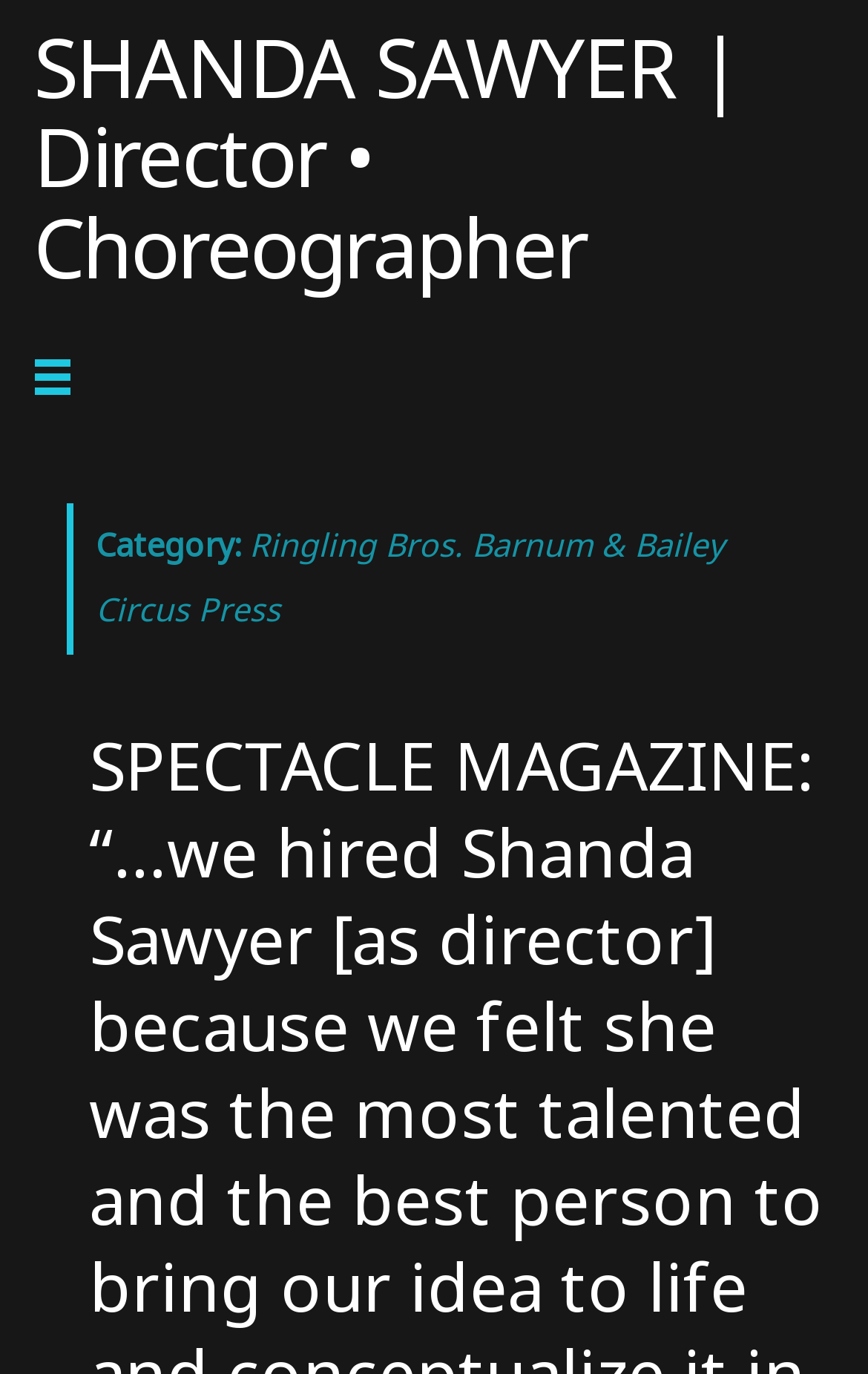Generate the text of the webpage's primary heading.

Category: Ringling Bros. Barnum & Bailey Circus Press